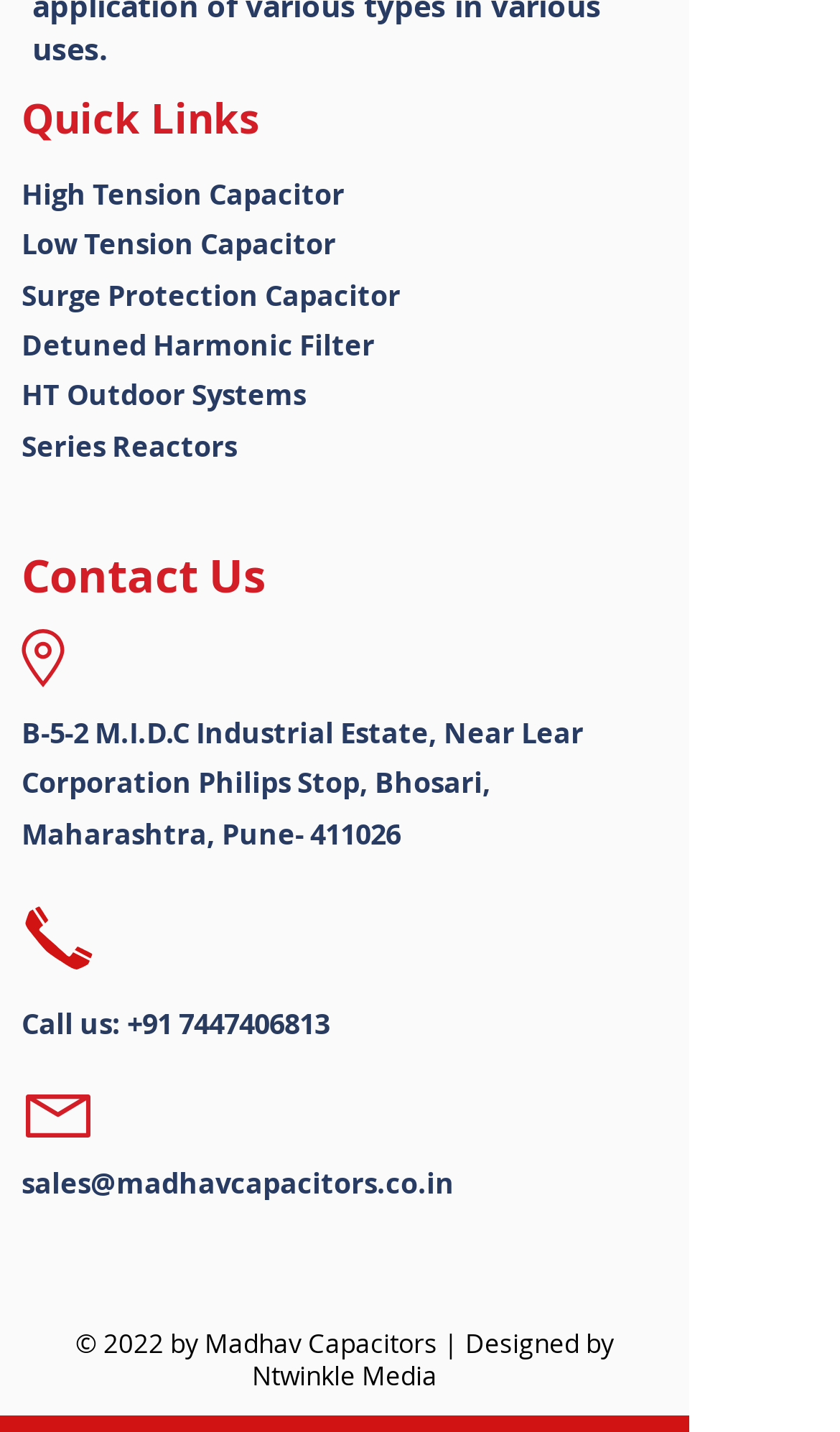Return the bounding box coordinates of the UI element that corresponds to this description: "Series Reactors". The coordinates must be given as four float numbers in the range of 0 and 1, [left, top, right, bottom].

[0.026, 0.298, 0.282, 0.325]